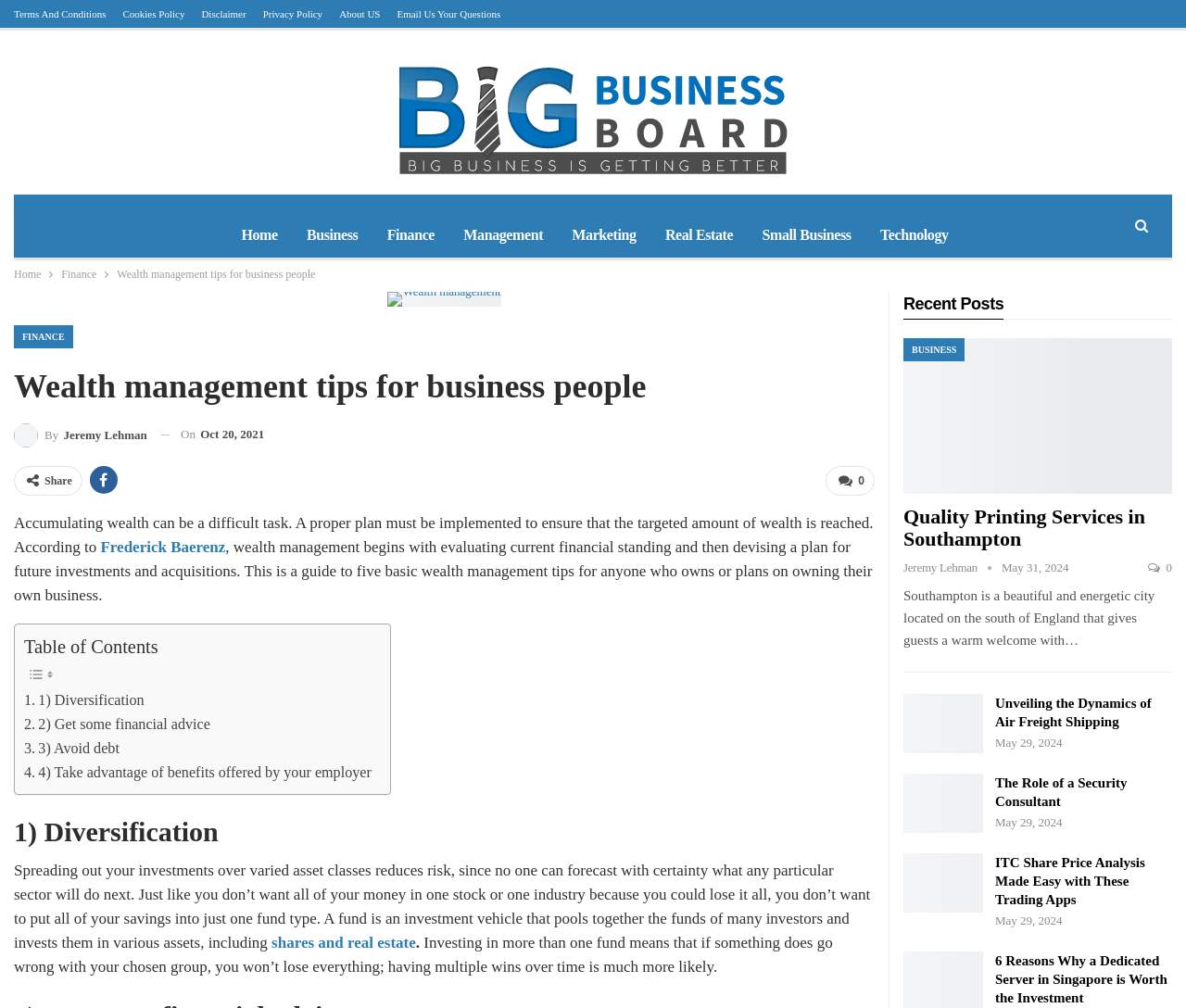Please specify the bounding box coordinates in the format (top-left x, top-left y, bottom-right x, bottom-right y), with all values as floating point numbers between 0 and 1. Identify the bounding box of the UI element described by: Email us your questions

[0.038, 0.083, 0.158, 0.098]